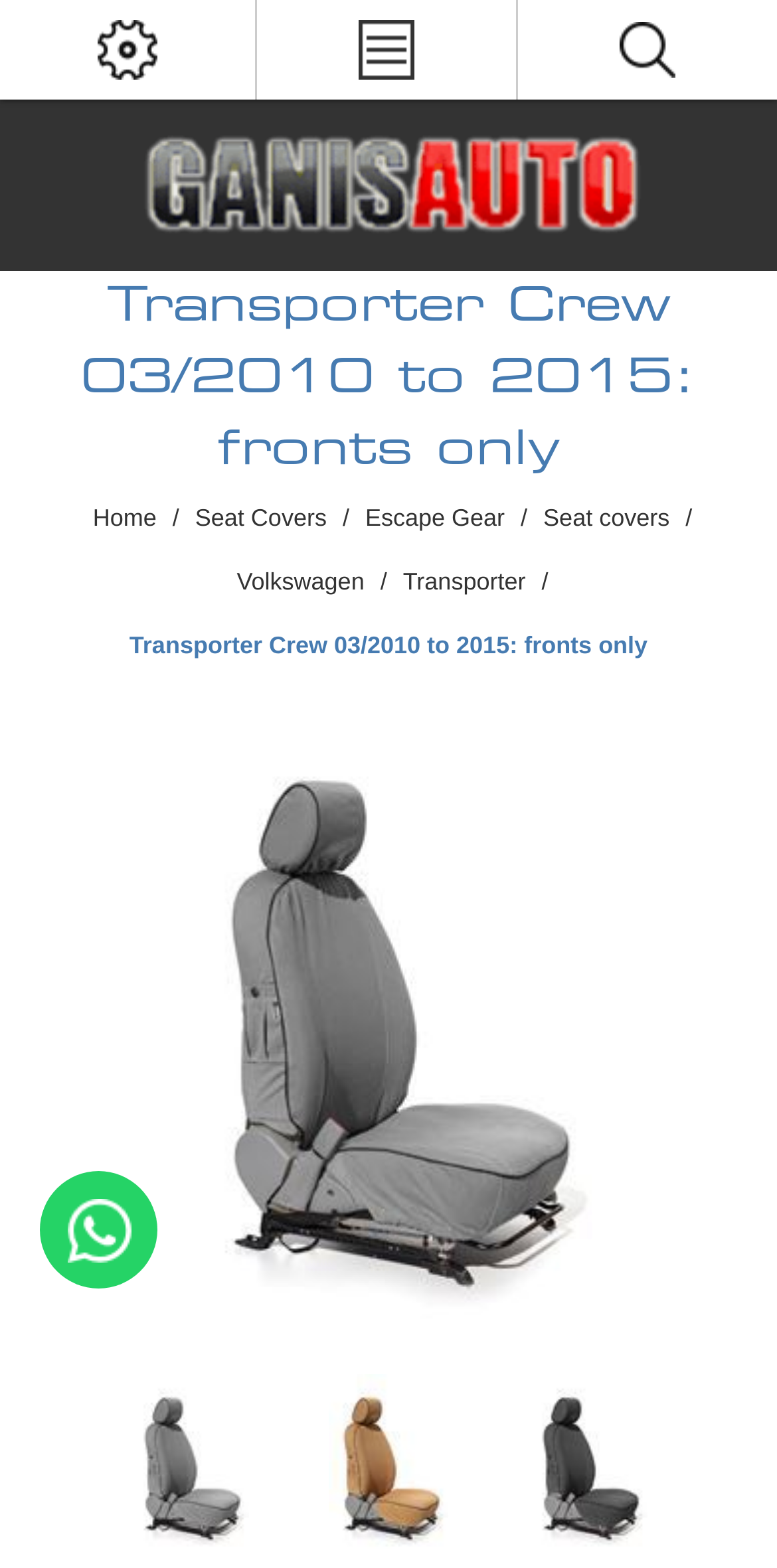Identify the bounding box coordinates of the clickable region to carry out the given instruction: "Search for something".

[0.664, 0.0, 1.0, 0.064]